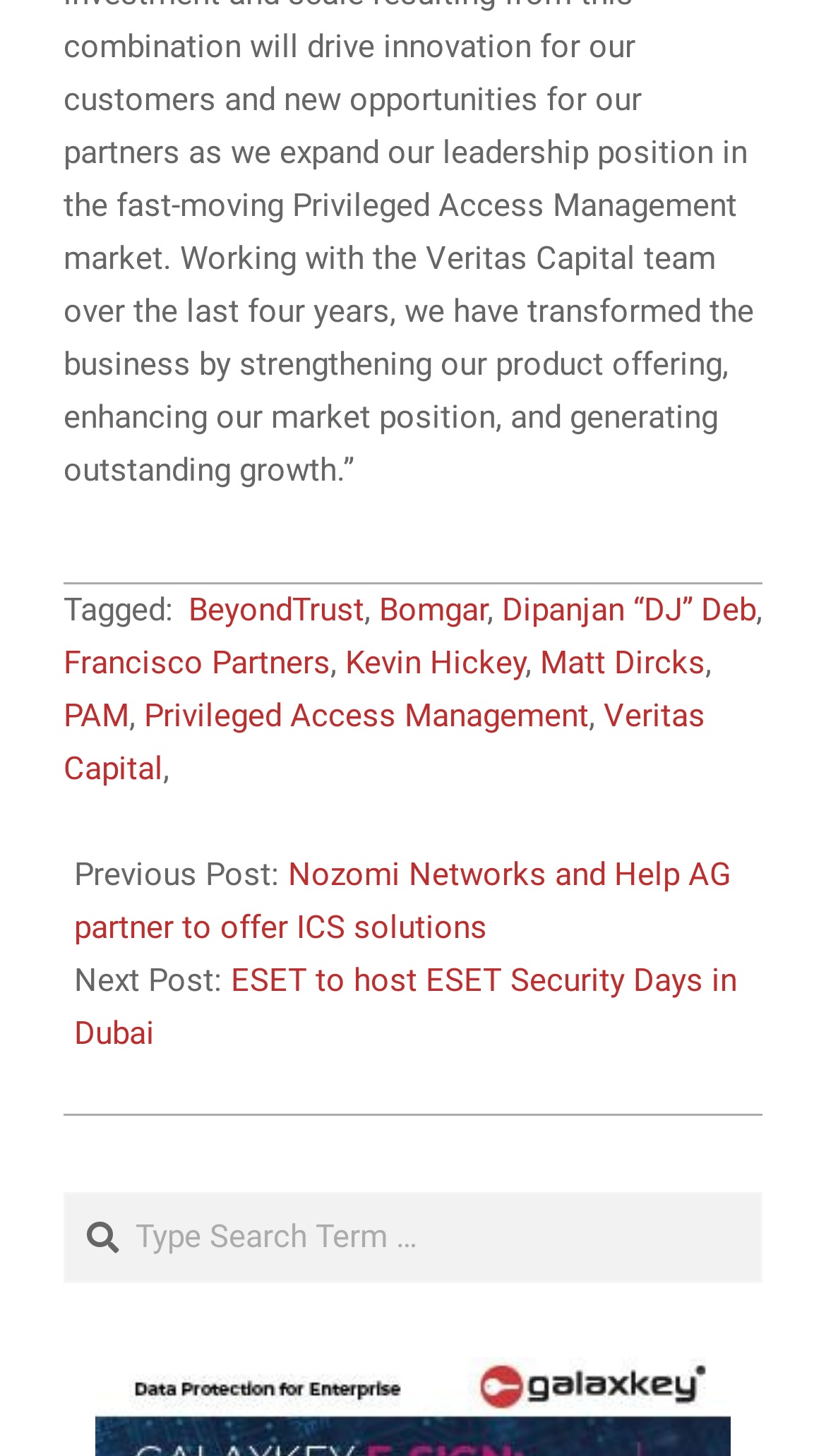Determine the bounding box coordinates of the UI element that matches the following description: "Kevin Hickey". The coordinates should be four float numbers between 0 and 1 in the format [left, top, right, bottom].

[0.418, 0.442, 0.636, 0.469]